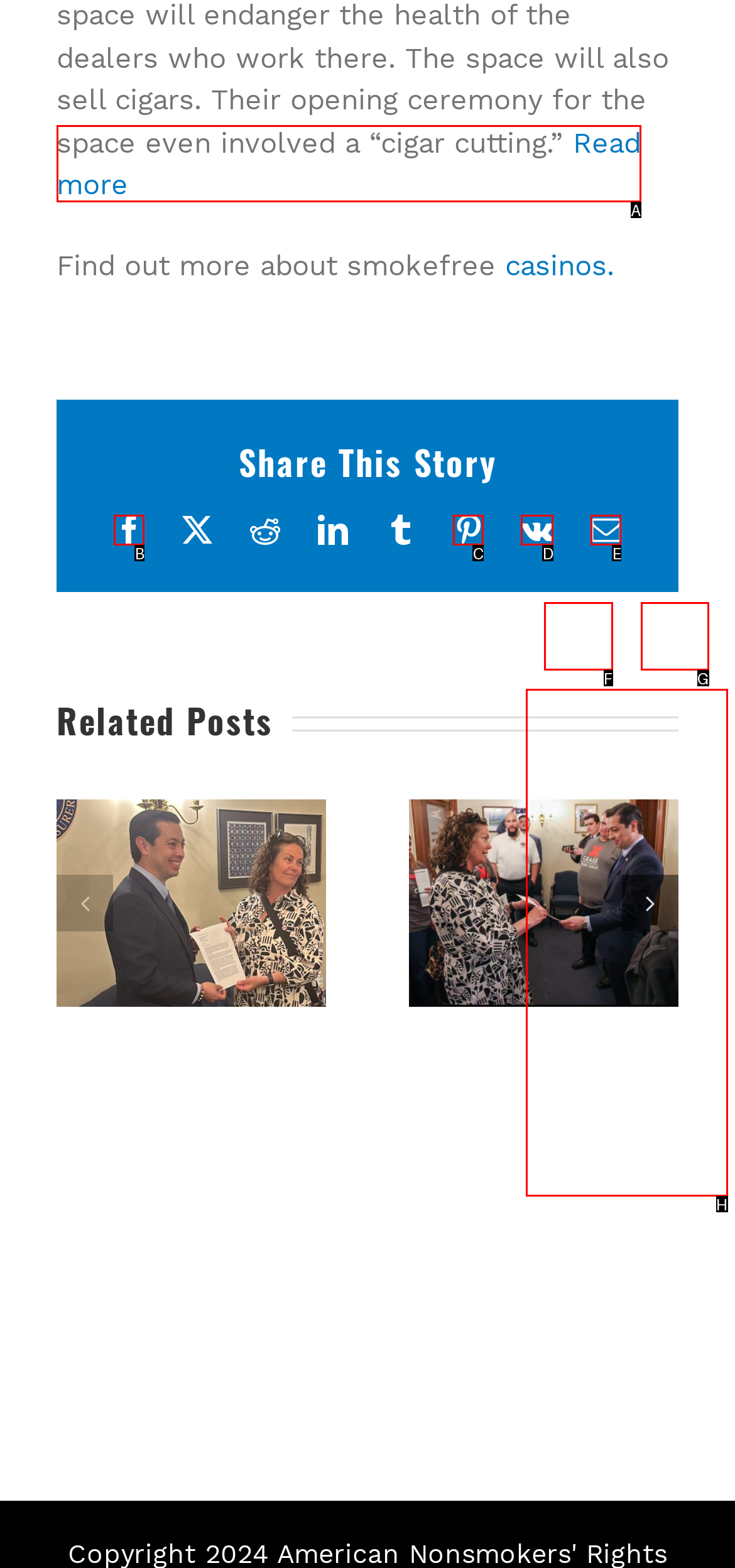For the task: Click on Read more, tell me the letter of the option you should click. Answer with the letter alone.

A